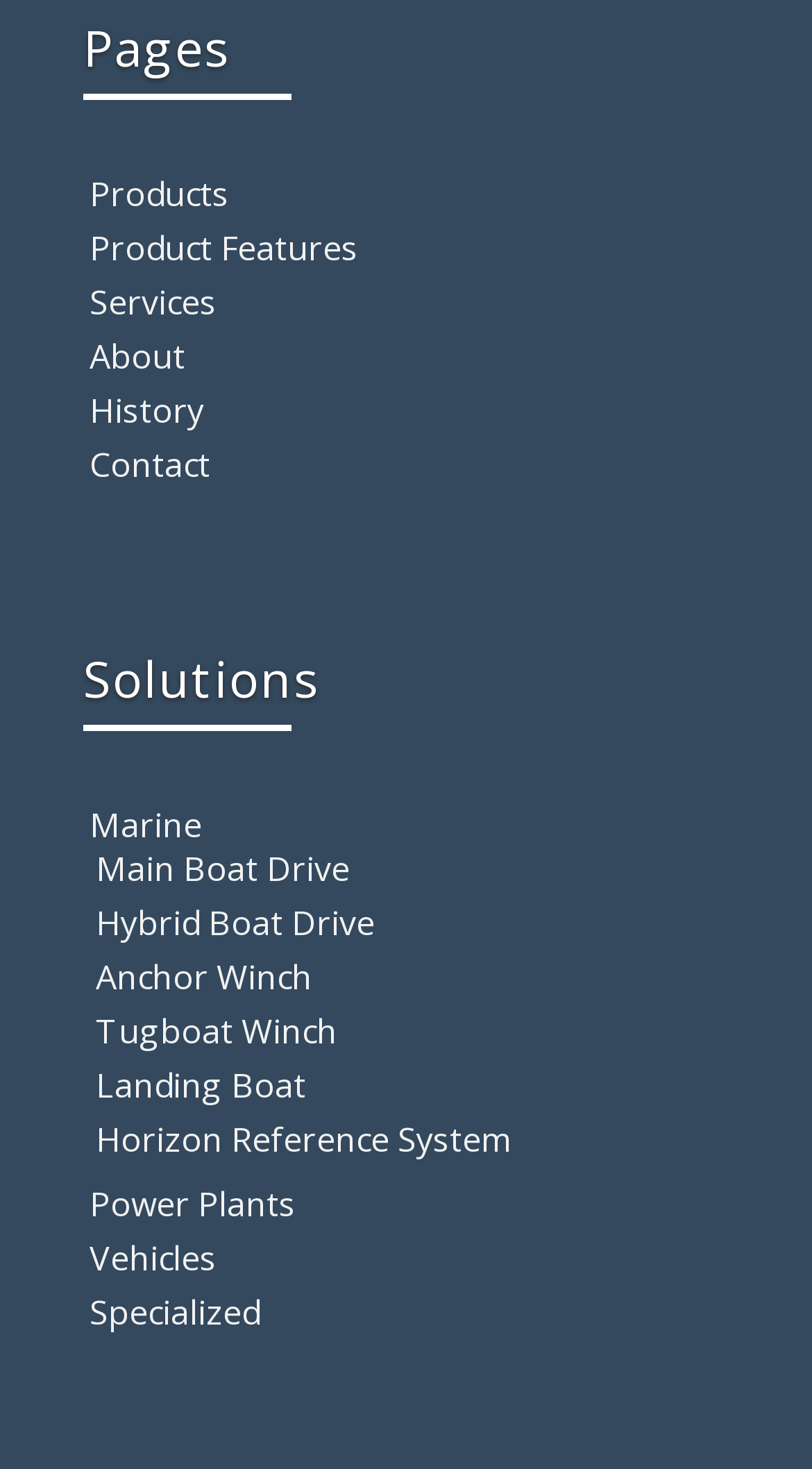Extract the bounding box coordinates of the UI element described: "Services". Provide the coordinates in the format [left, top, right, bottom] with values ranging from 0 to 1.

[0.11, 0.19, 0.267, 0.221]